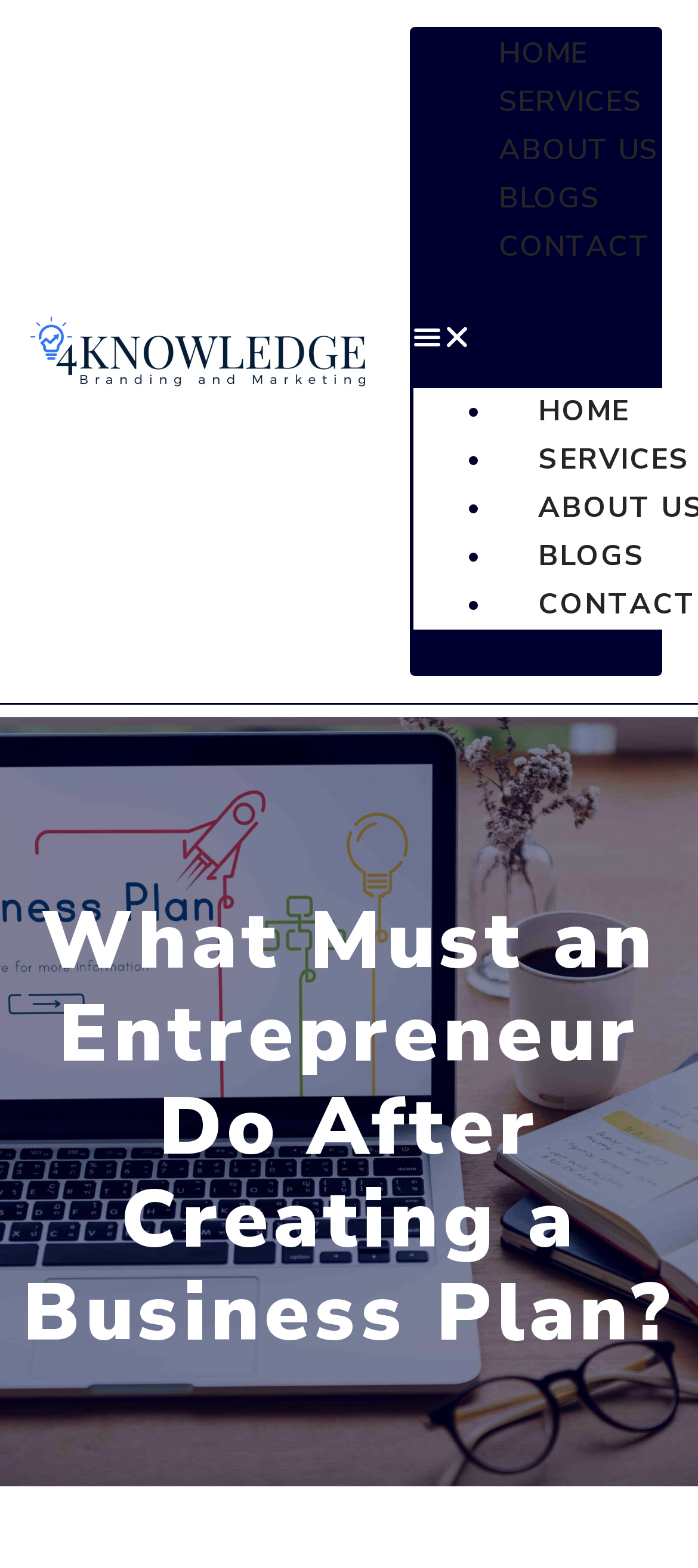Bounding box coordinates are specified in the format (top-left x, top-left y, bottom-right x, bottom-right y). All values are floating point numbers bounded between 0 and 1. Please provide the bounding box coordinate of the region this sentence describes: ABOUT US

[0.715, 0.083, 0.943, 0.108]